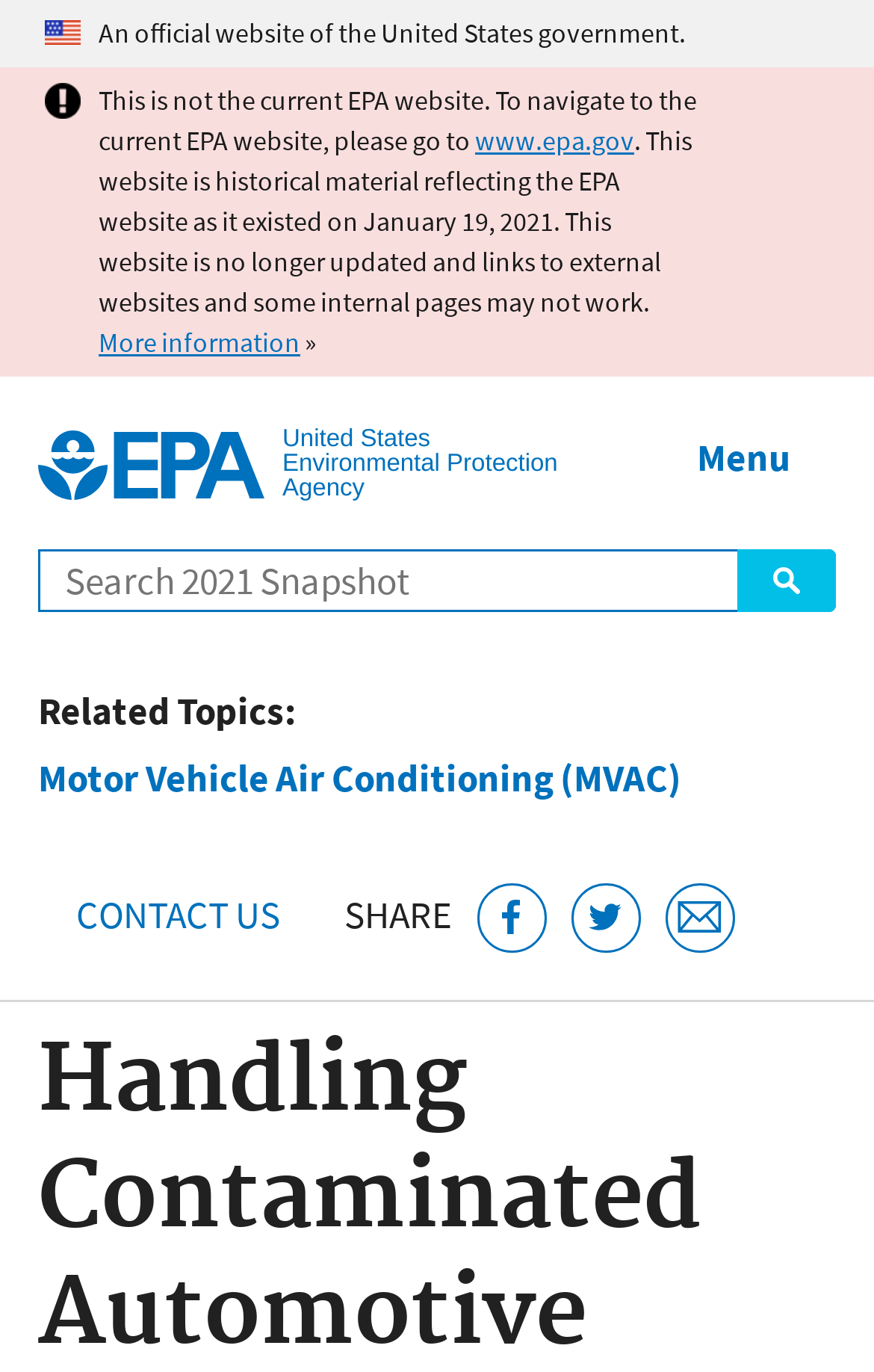How many social media platforms can you share this page on?
From the image, respond using a single word or phrase.

3